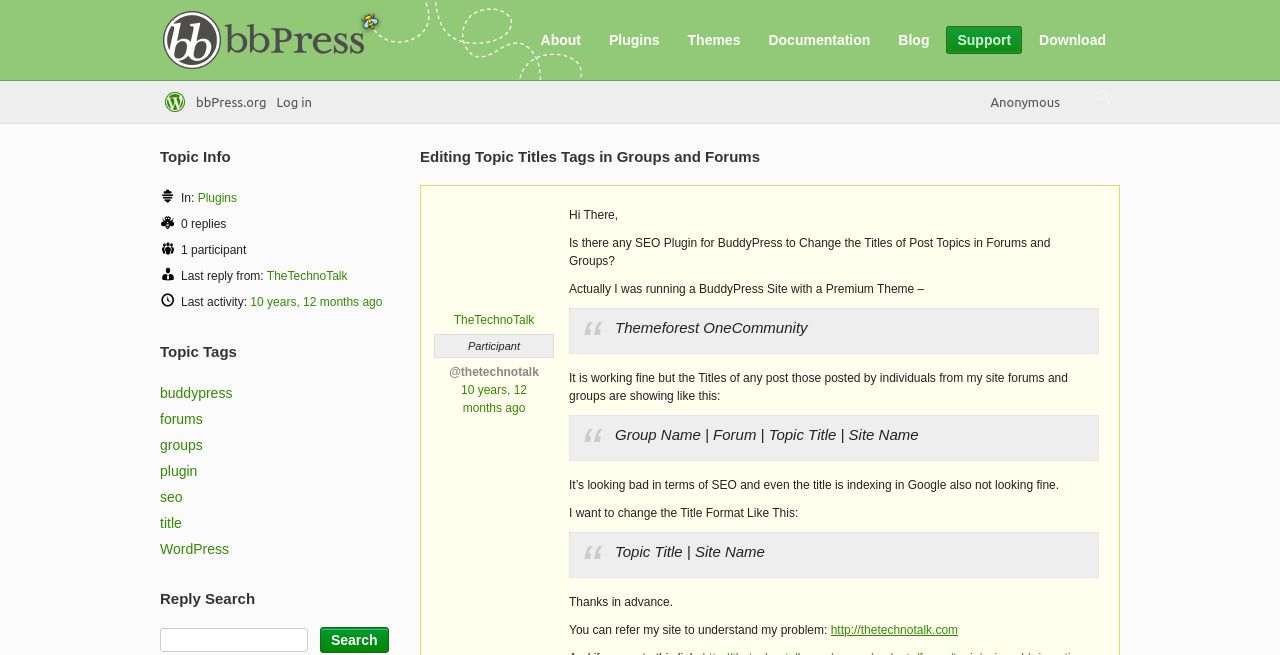Find the bounding box coordinates for the area that should be clicked to accomplish the instruction: "Search for a topic".

[0.125, 0.959, 0.241, 0.995]